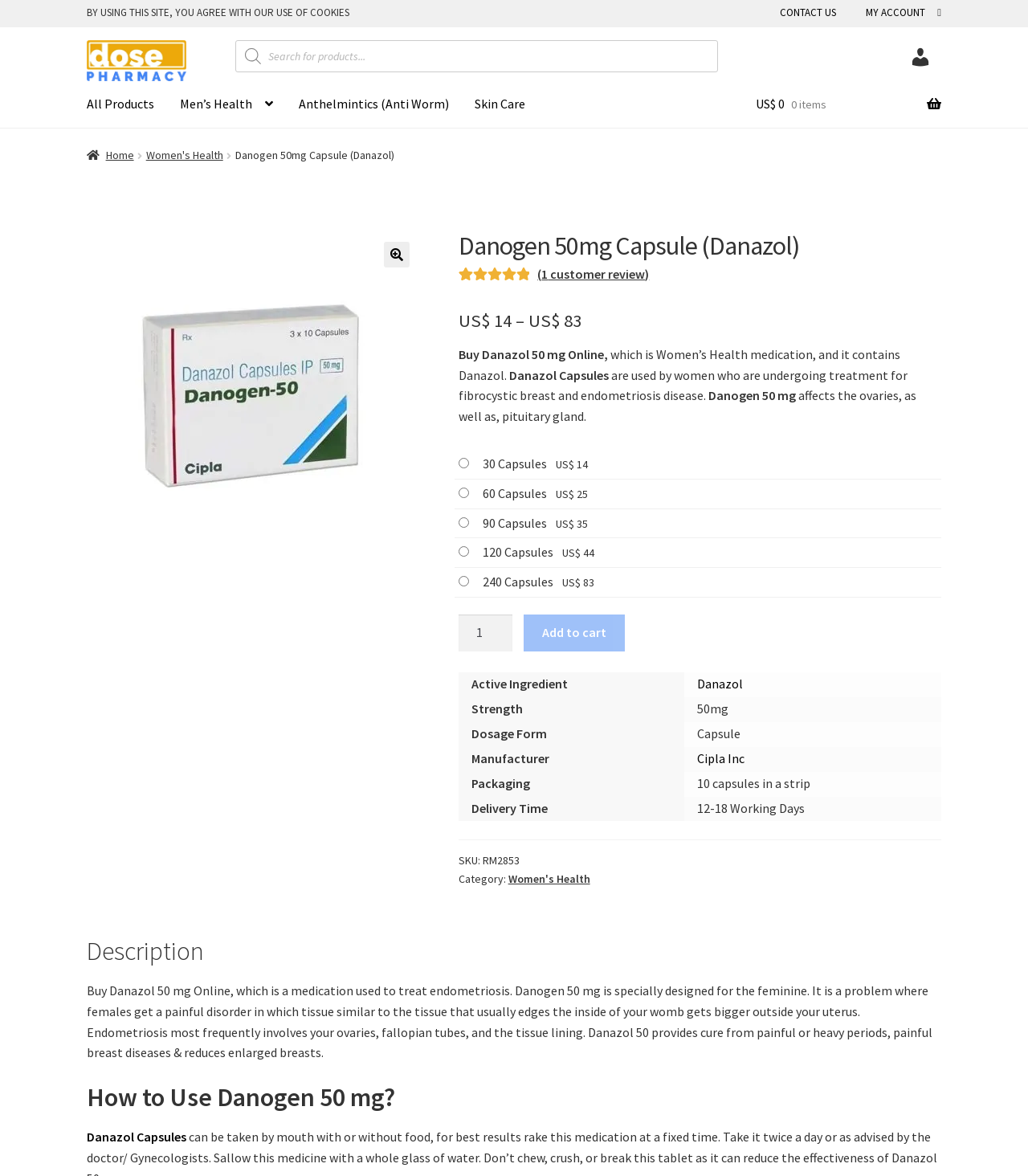Who is the manufacturer of the product?
Your answer should be a single word or phrase derived from the screenshot.

Cipla Inc